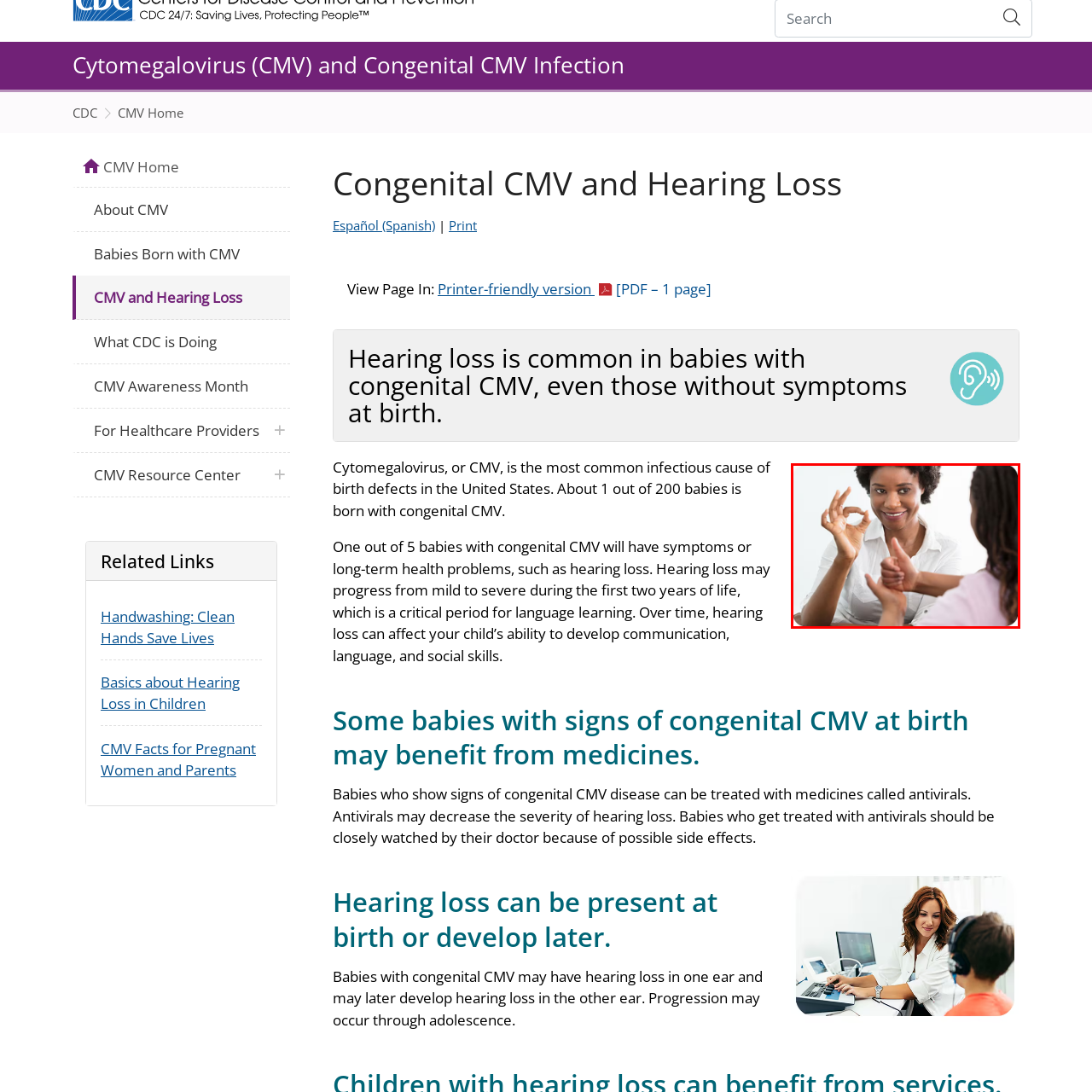Give a detailed narrative of the image enclosed by the red box.

The image depicts a warm interaction between a woman and a girl, likely signifying the importance of communication in the context of hearing loss and congenital Cytomegalovirus (CMV). The woman, with a friendly smile, uses sign language to communicate, expressing a gesture that indicates "okay," while the girl responds positively by giving a thumbs-up. This scene highlights the critical role of effective communication methods, especially for children impacted by hearing loss, a common concern in those born with congenital CMV. Such interactions are essential for fostering understanding and support in developmental and health contexts.